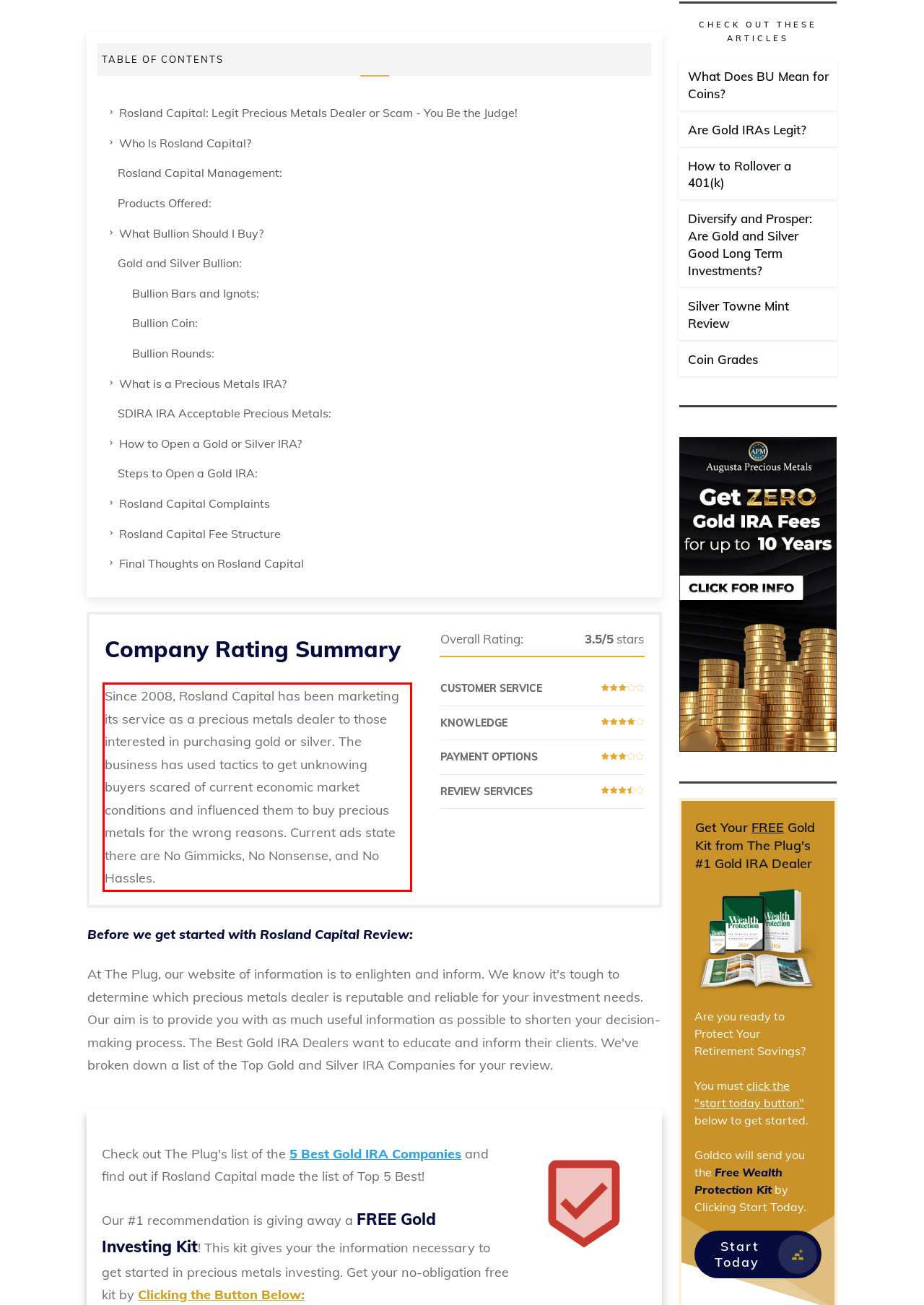Extract and provide the text found inside the red rectangle in the screenshot of the webpage.

Since 2008, Rosland Capital has been marketing its service as a precious metals dealer to those interested in purchasing gold or silver. The business has used tactics to get unknowing buyers scared of current economic market conditions and influenced them to buy precious metals for the wrong reasons. Current ads state there are No Gimmicks, No Nonsense, and No Hassles.